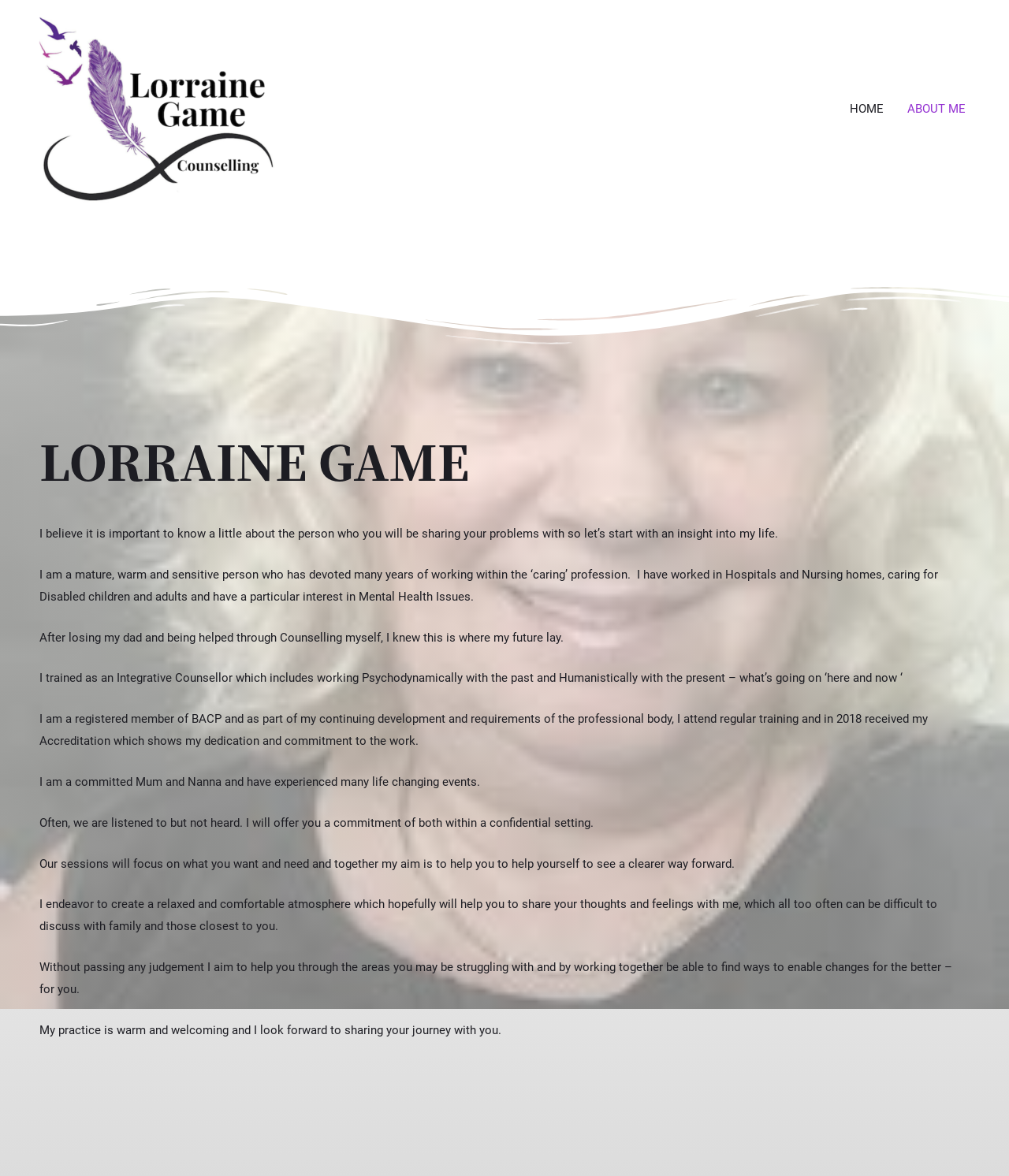Using the given description, provide the bounding box coordinates formatted as (top-left x, top-left y, bottom-right x, bottom-right y), with all values being floating point numbers between 0 and 1. Description: HOME

[0.83, 0.072, 0.888, 0.112]